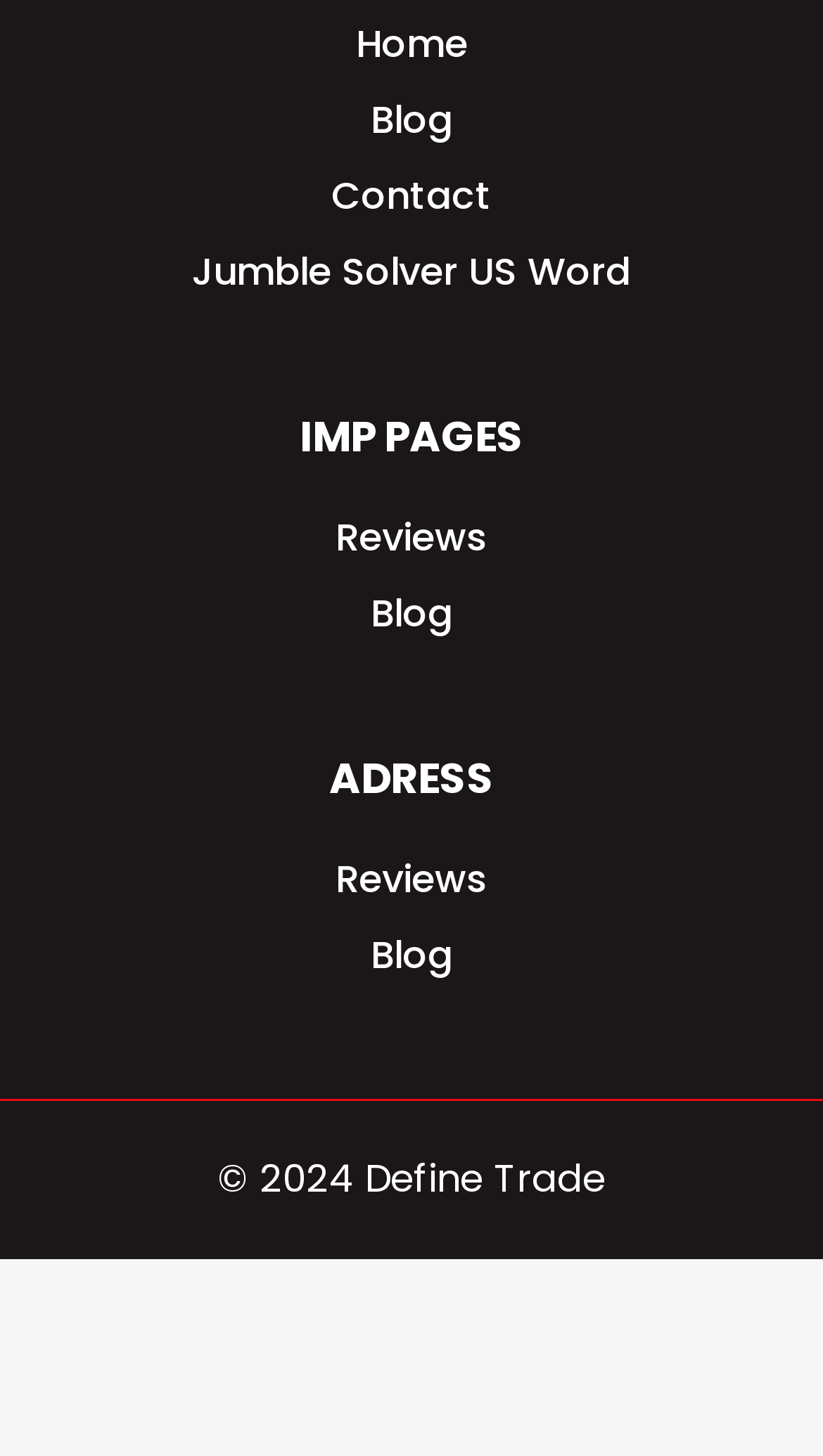What is the name of the website?
Can you offer a detailed and complete answer to this question?

The name of the website can be inferred from the copyright information at the bottom of the page, which reads '© 2024 Define Trade'.